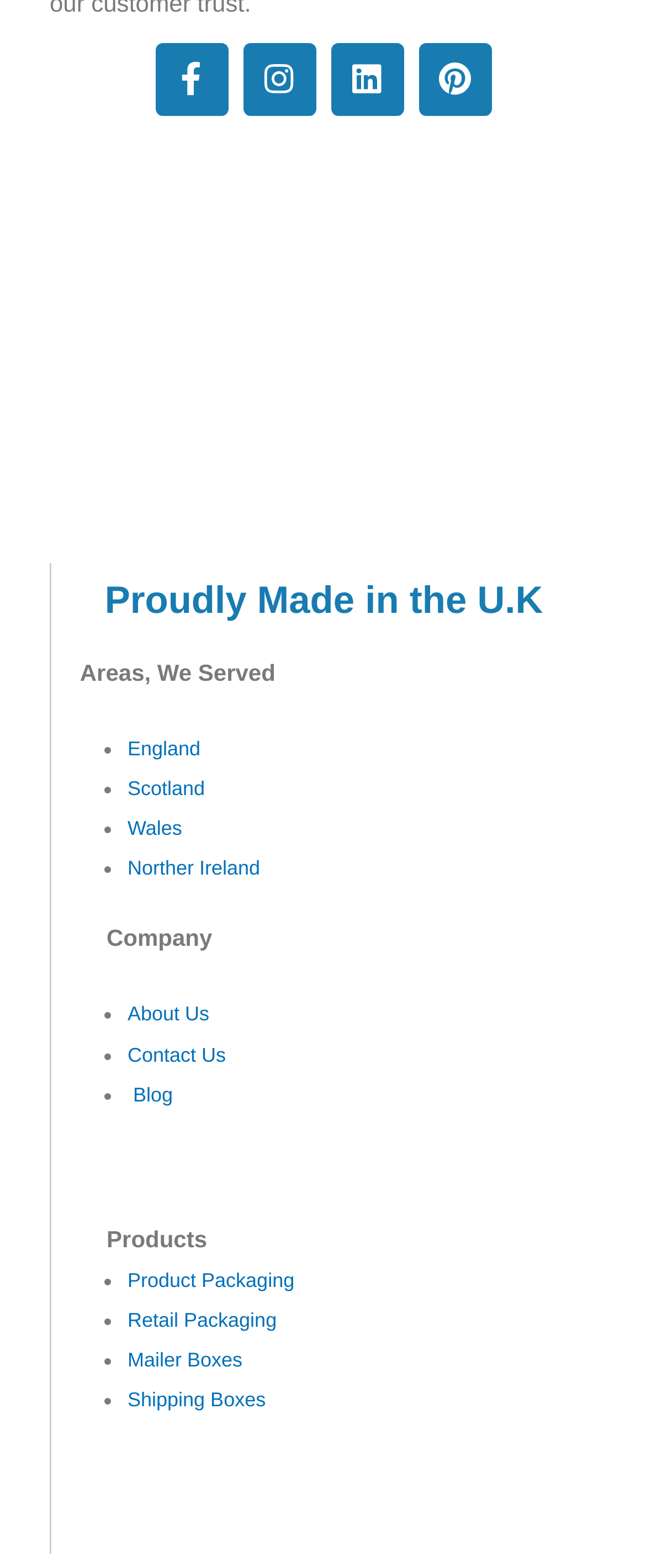Find and indicate the bounding box coordinates of the region you should select to follow the given instruction: "Read about areas served in the UK".

[0.105, 0.421, 0.426, 0.437]